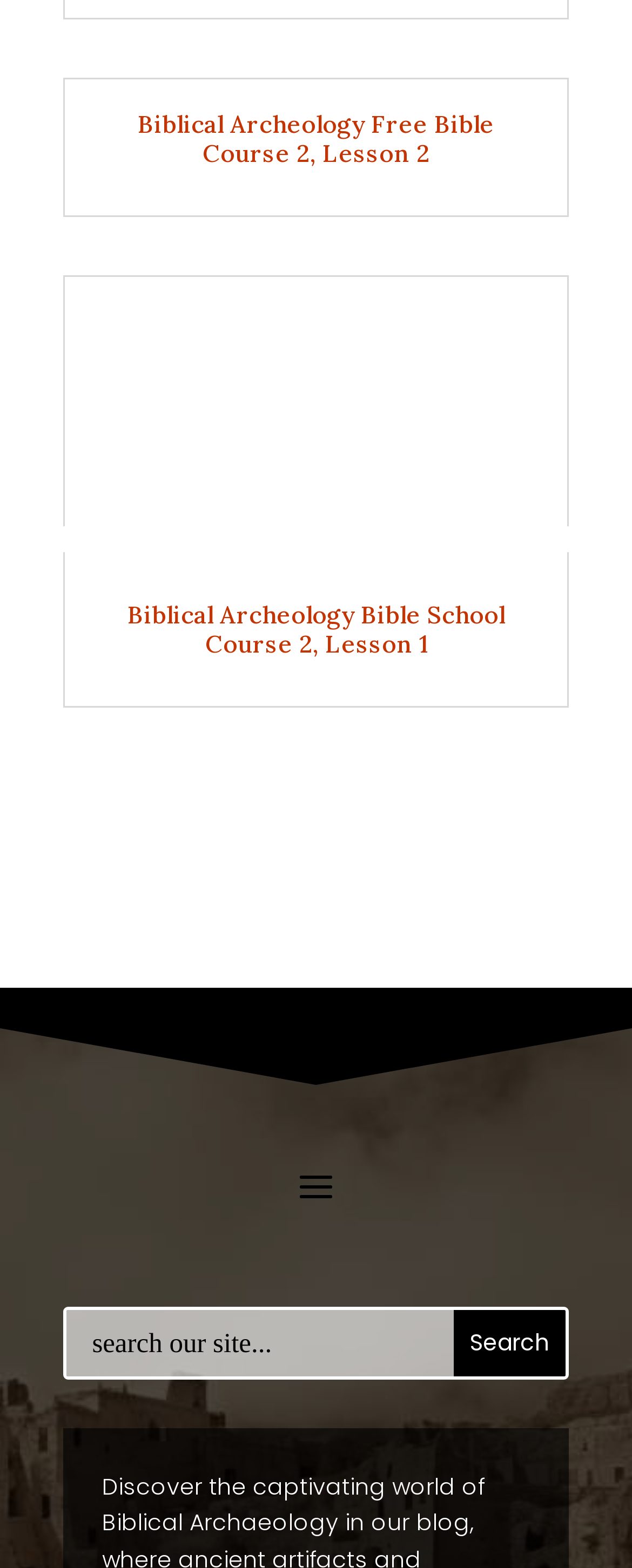How many lessons are listed on this page?
Provide a short answer using one word or a brief phrase based on the image.

2